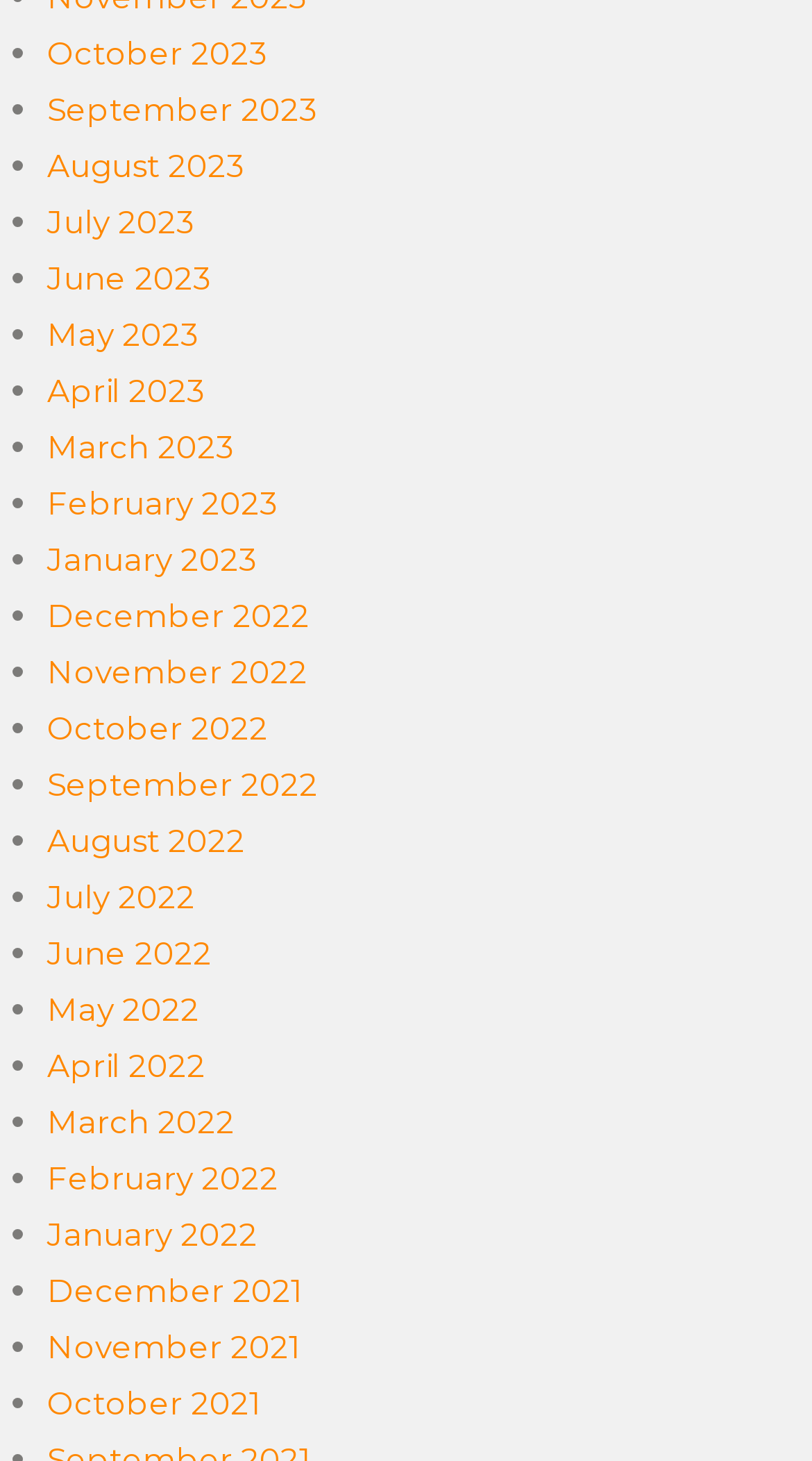What is the pattern of the months listed?
Observe the image and answer the question with a one-word or short phrase response.

Monthly